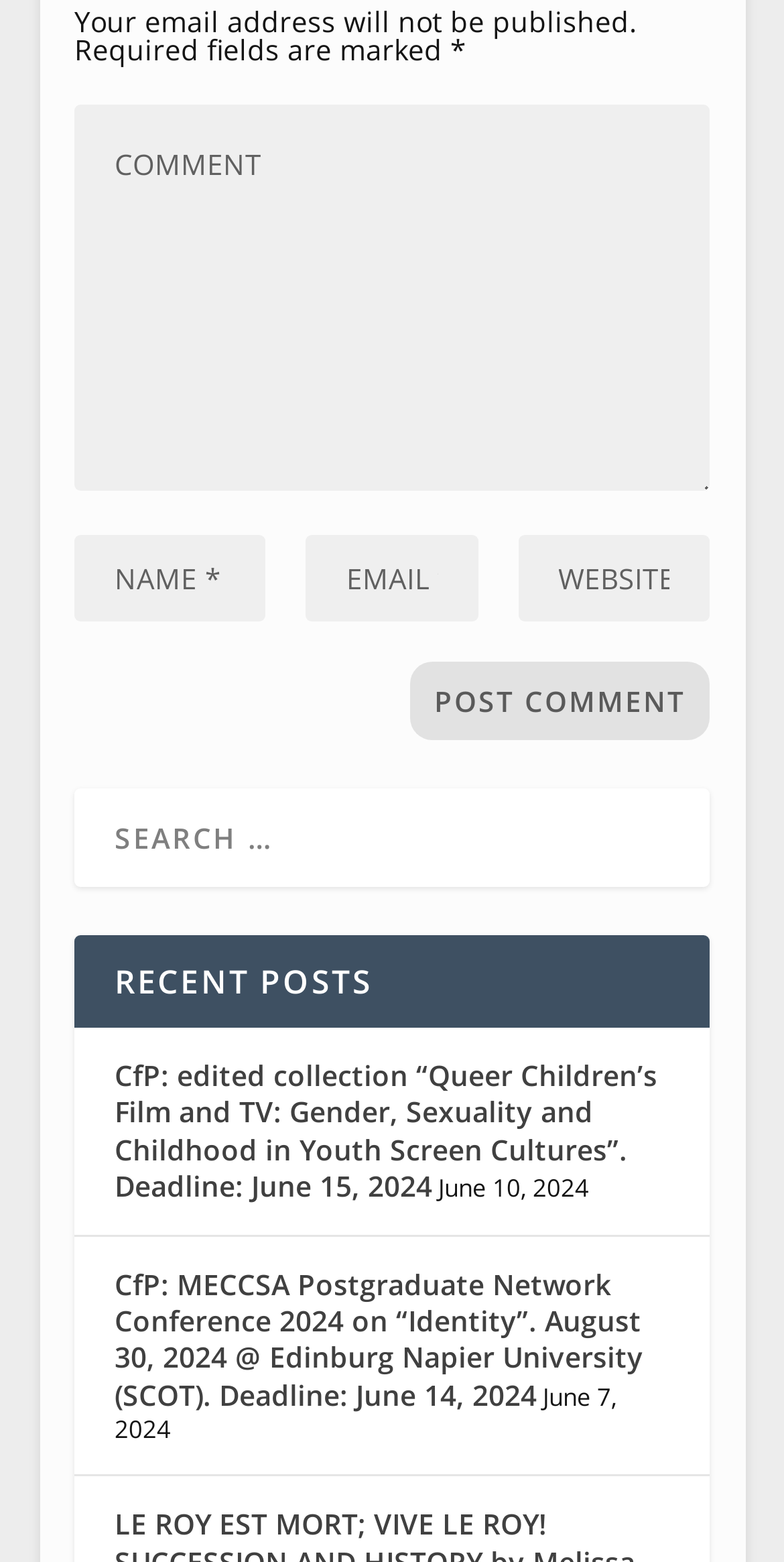Provide a one-word or brief phrase answer to the question:
What type of posts are listed on the webpage?

Recent posts